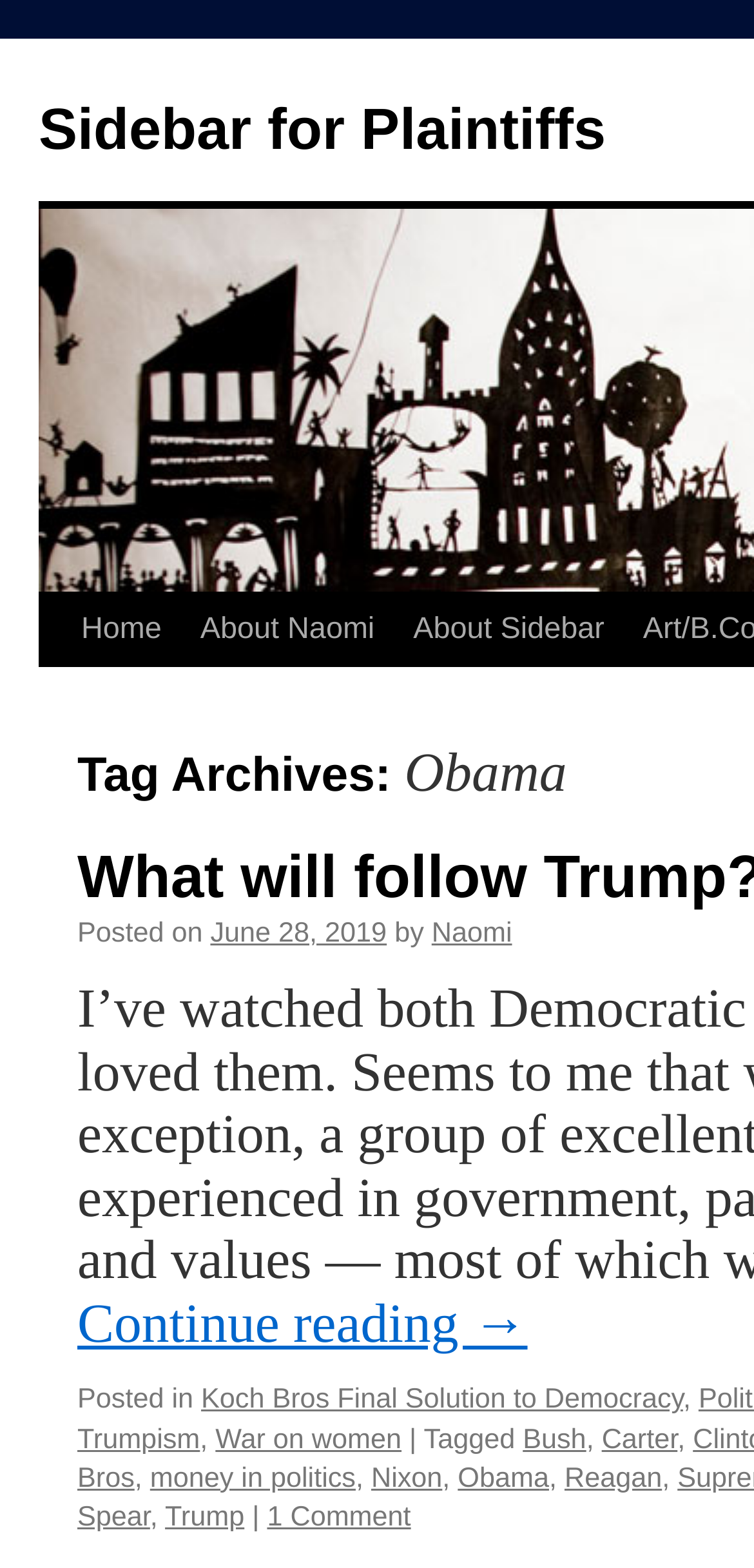Find the bounding box coordinates of the element I should click to carry out the following instruction: "view comments".

[0.354, 0.958, 0.545, 0.978]